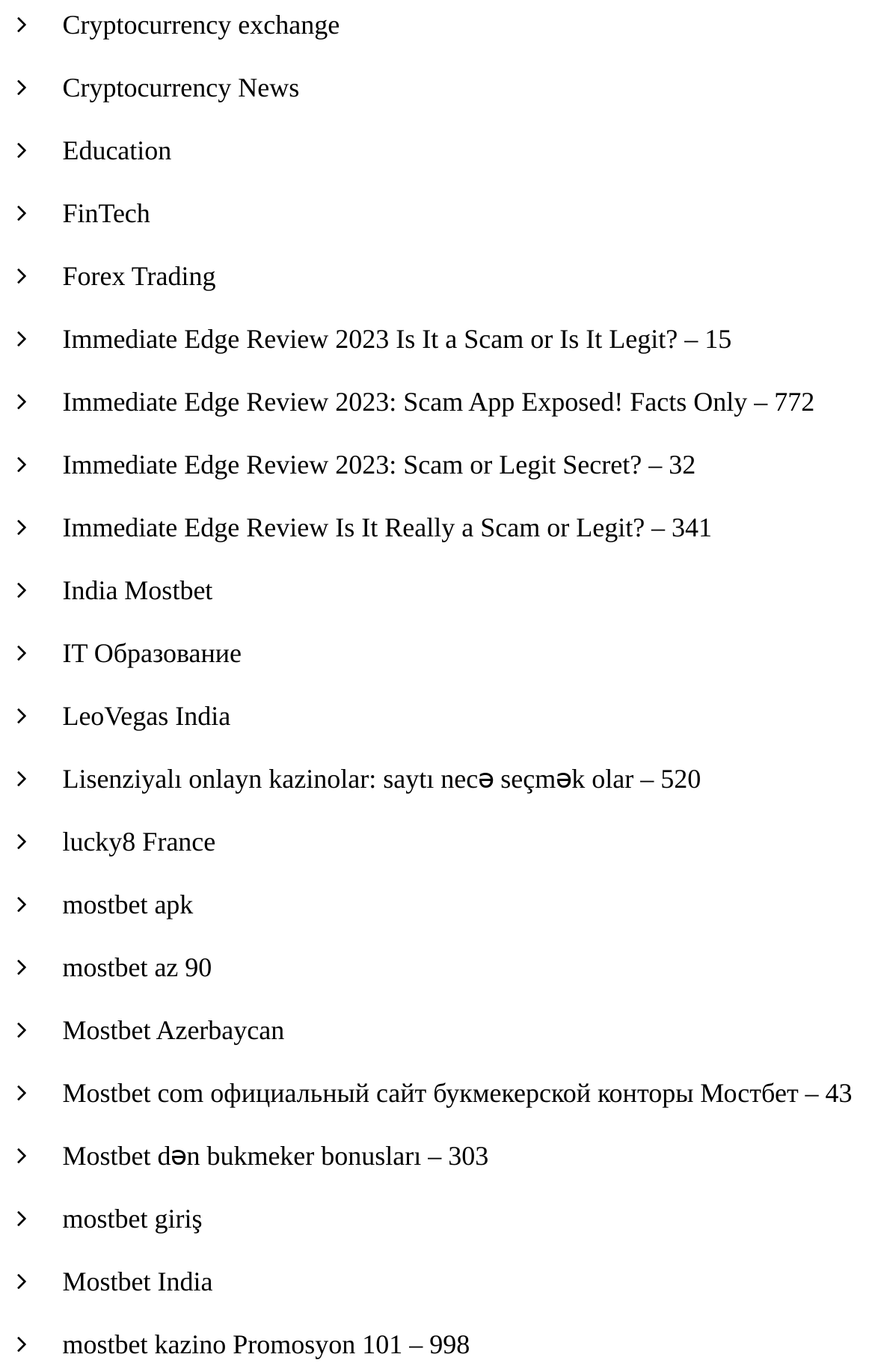Please find the bounding box coordinates of the element that you should click to achieve the following instruction: "Check out LeoVegas India". The coordinates should be presented as four float numbers between 0 and 1: [left, top, right, bottom].

[0.071, 0.51, 0.264, 0.533]